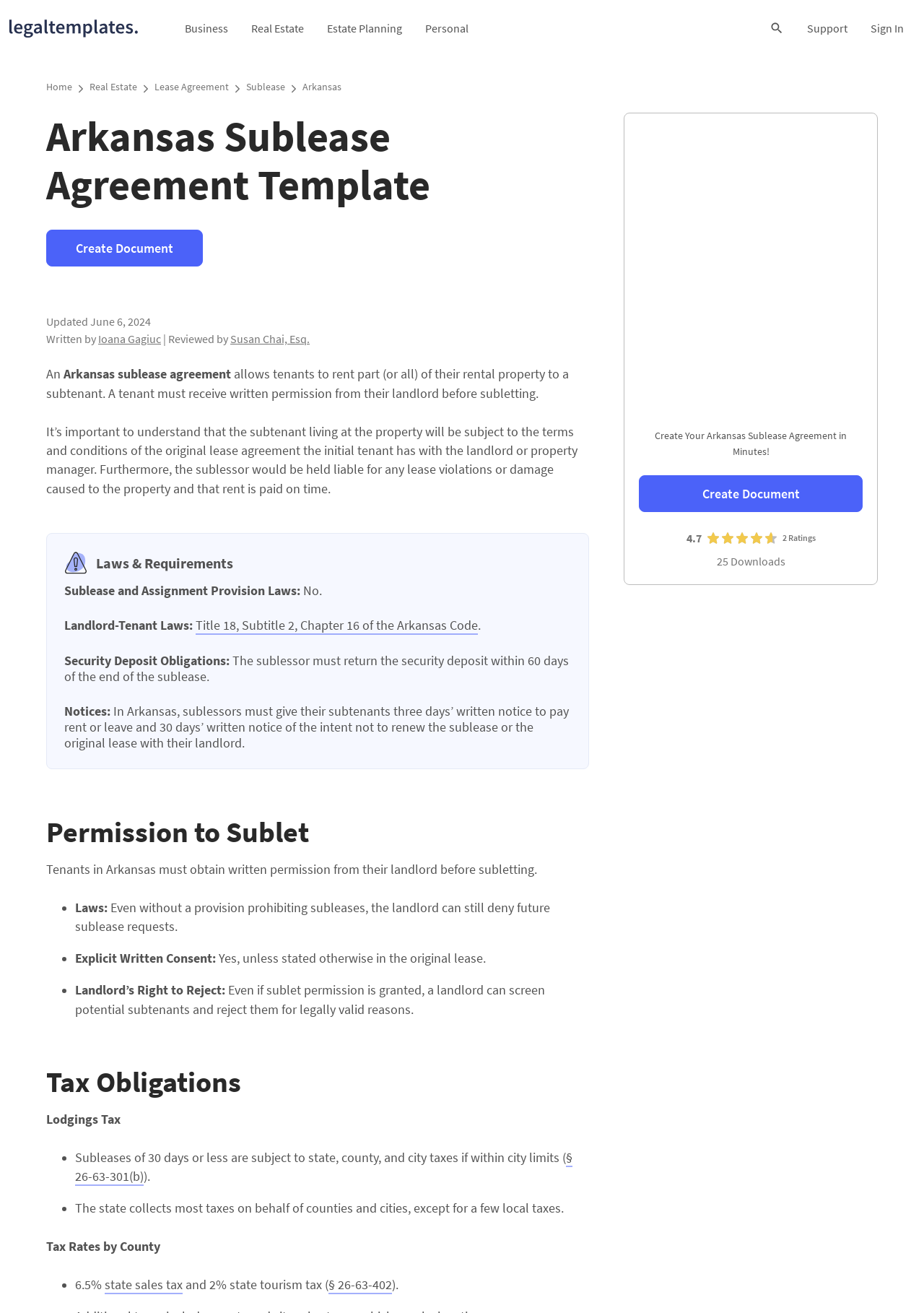Could you find the bounding box coordinates of the clickable area to complete this instruction: "Visit the 'Support' page"?

[0.861, 0.0, 0.93, 0.043]